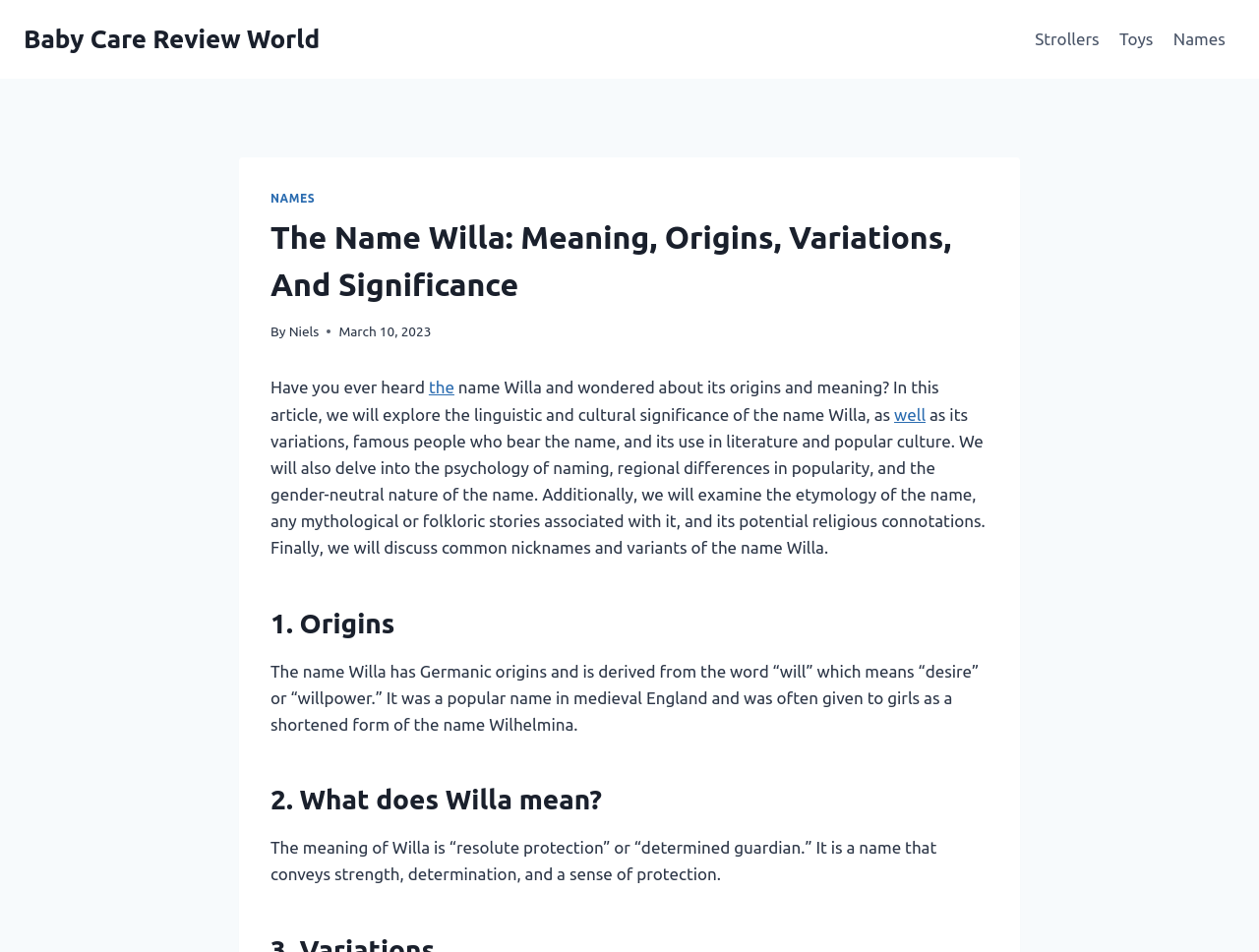When was the article published?
Please provide a full and detailed response to the question.

The webpage shows the publication date as March 10, 2023, which is mentioned in the time element.